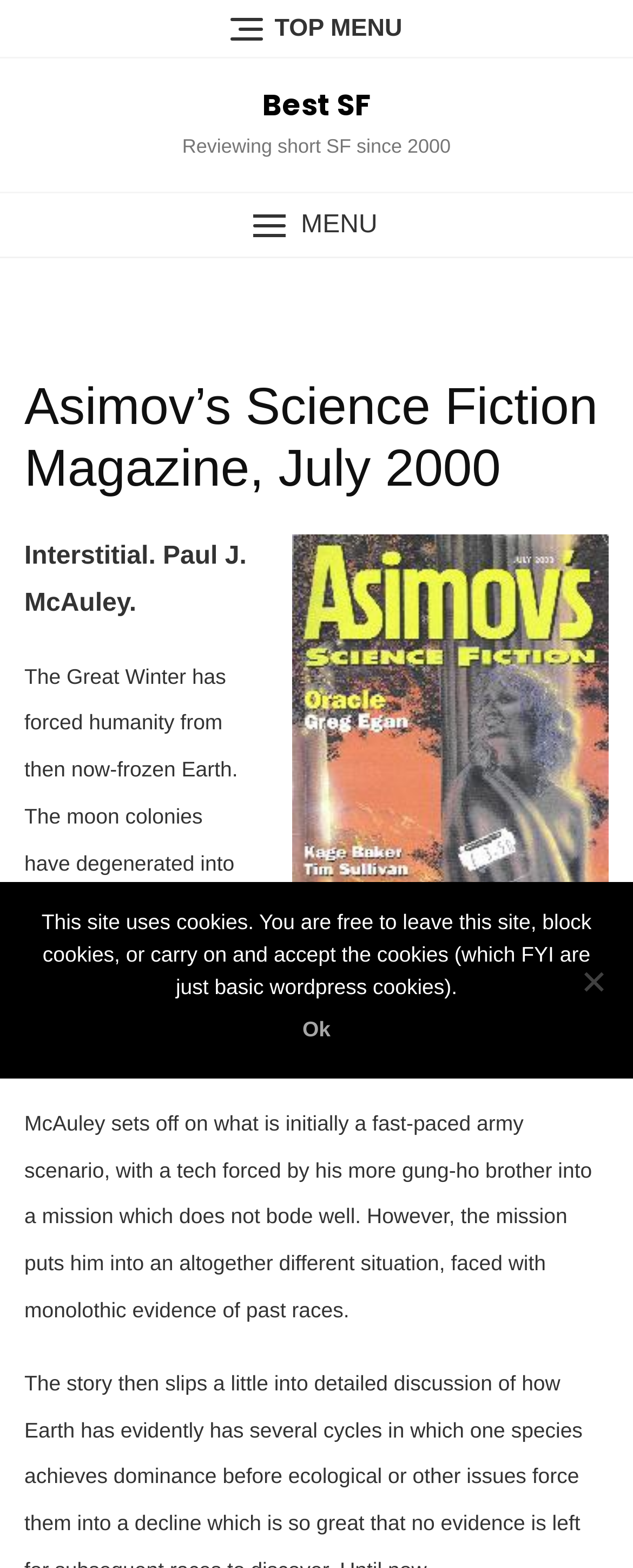What is the title of the reviewed book?
Please answer the question with as much detail as possible using the screenshot.

I found the answer by looking at the static text element inside the main heading, which contains the text 'Interstitial. Paul J. McAuley.'. The title of the reviewed book is 'Interstitial'.